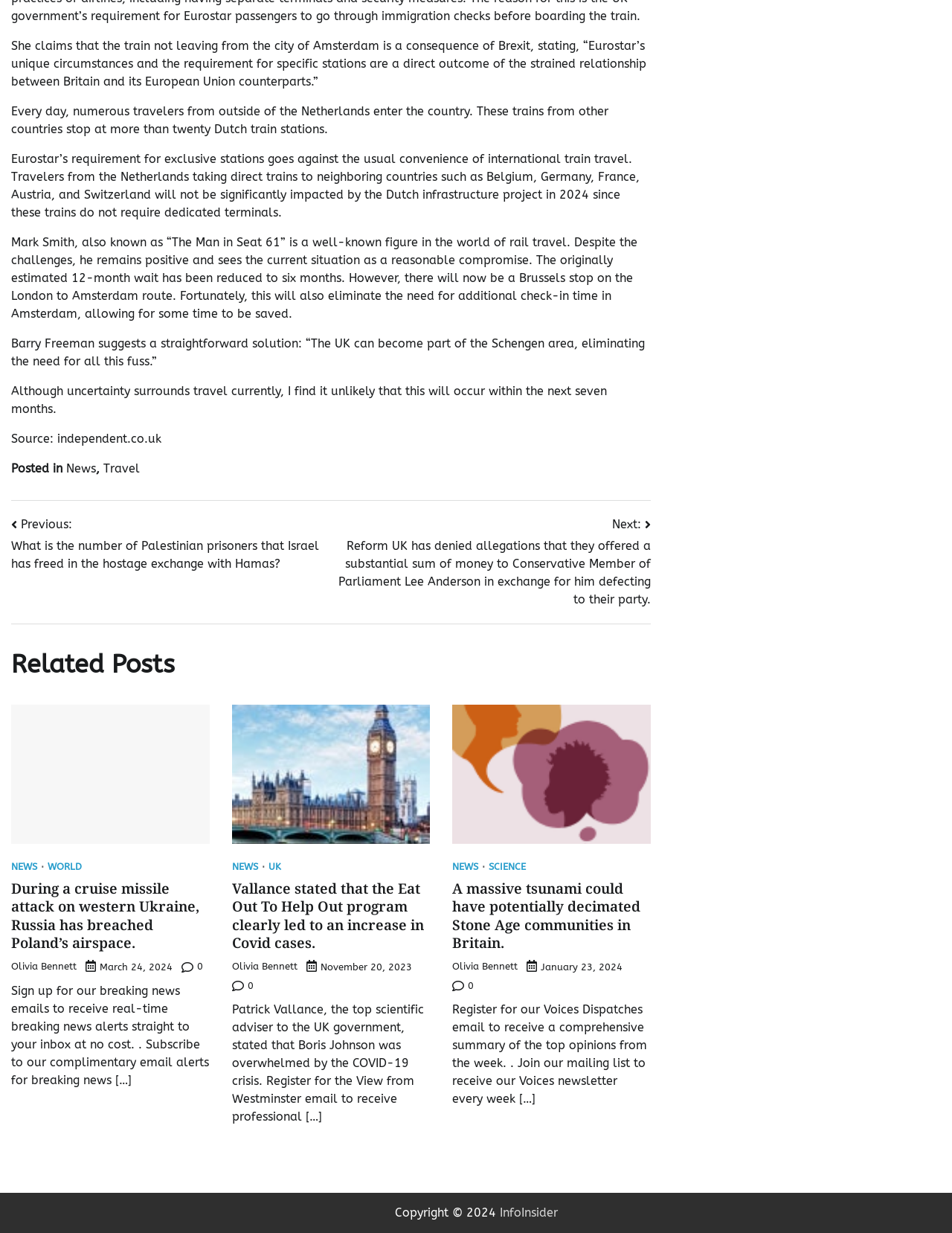Please identify the bounding box coordinates of the element's region that I should click in order to complete the following instruction: "Click on the 'News' link". The bounding box coordinates consist of four float numbers between 0 and 1, i.e., [left, top, right, bottom].

[0.07, 0.374, 0.101, 0.386]